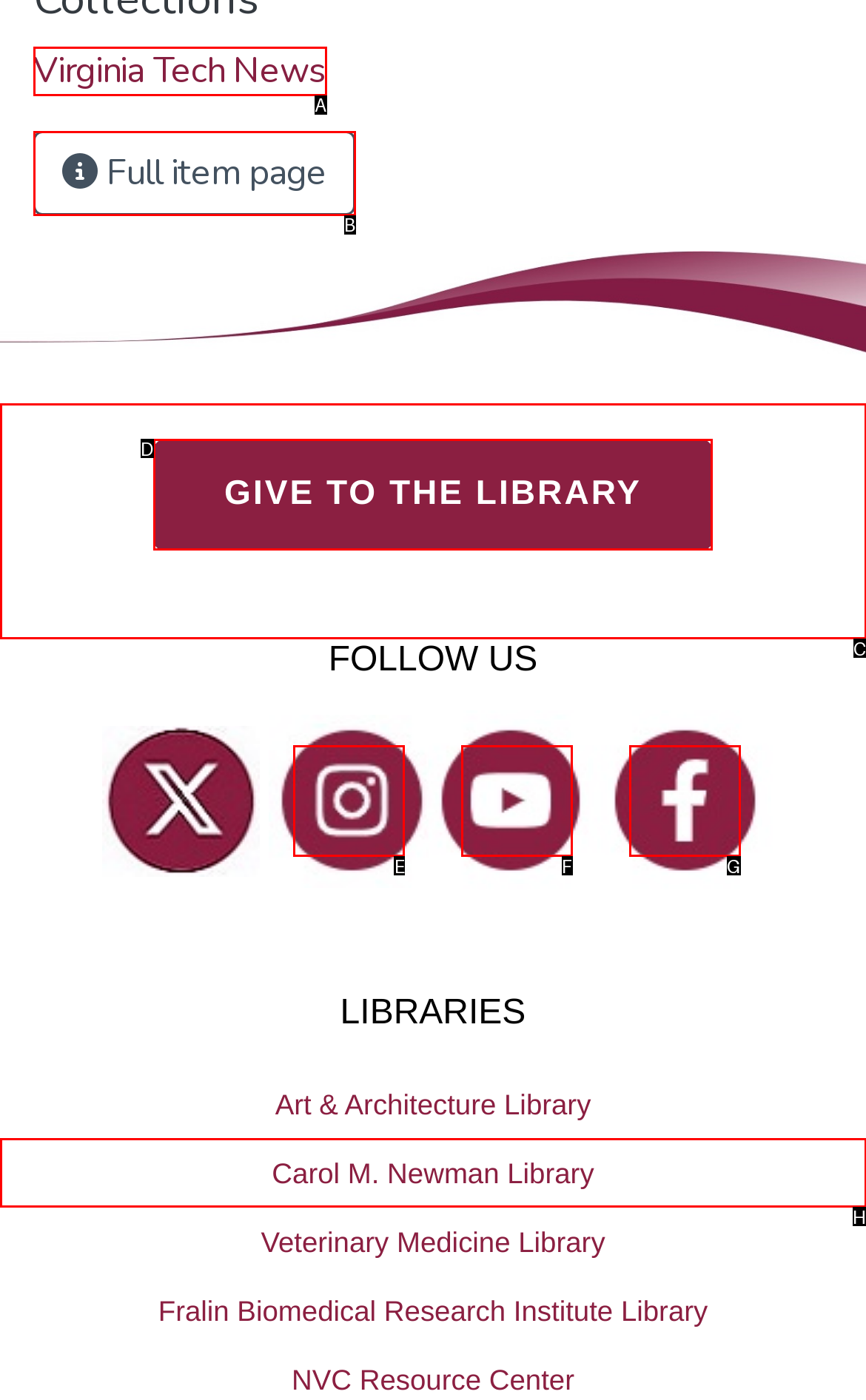Determine which option matches the description: Carol M. Newman Library. Answer using the letter of the option.

H